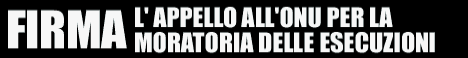Based on the image, provide a detailed and complete answer to the question: 
What is the language of the phrase in the image?

The caption translates the phrase 'FIRMA L'APPELLO ALL'ONU PER LA MORATORIA DELLE ESECUZIONI' to 'SIGN the UN APPEAL FOR A MORATORIUM ON EXECUTIONS', which suggests that the original phrase is in Italian.